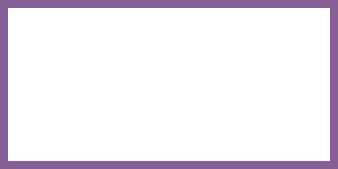Break down the image into a detailed narrative.

The image displays a serene and calming visual related to the "Yoga" section of the Divine Awakening Center's offerings. This section emphasizes the transformative power of yoga, which integrates gentle movements to help individuals connect with their mind and body. The accompanying text highlights the benefits of yoga, including reducing anxiety and fostering a sense of calm and peace. The image likely aims to evoke a sense of tranquility, inviting participants to explore the yoga classes that will be available soon, starting in June 2024. This visual element is part of a broader initiative to provide specialty services that enhance personal well-being and spiritual growth.